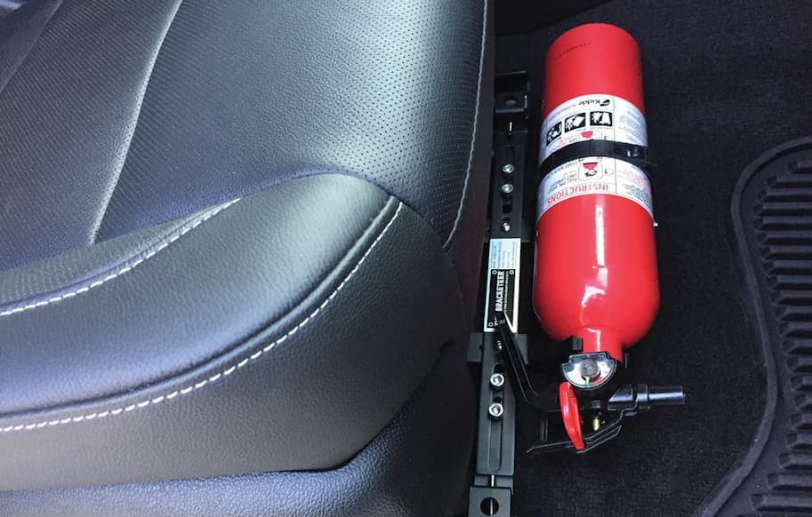With reference to the screenshot, provide a detailed response to the question below:
What type of fires can the extinguisher combat?

The fire extinguisher is designed to combat potential small fires that could occur in automobiles, such as those involving fabric, paper, wood, or highly flammable fluids like petrol.